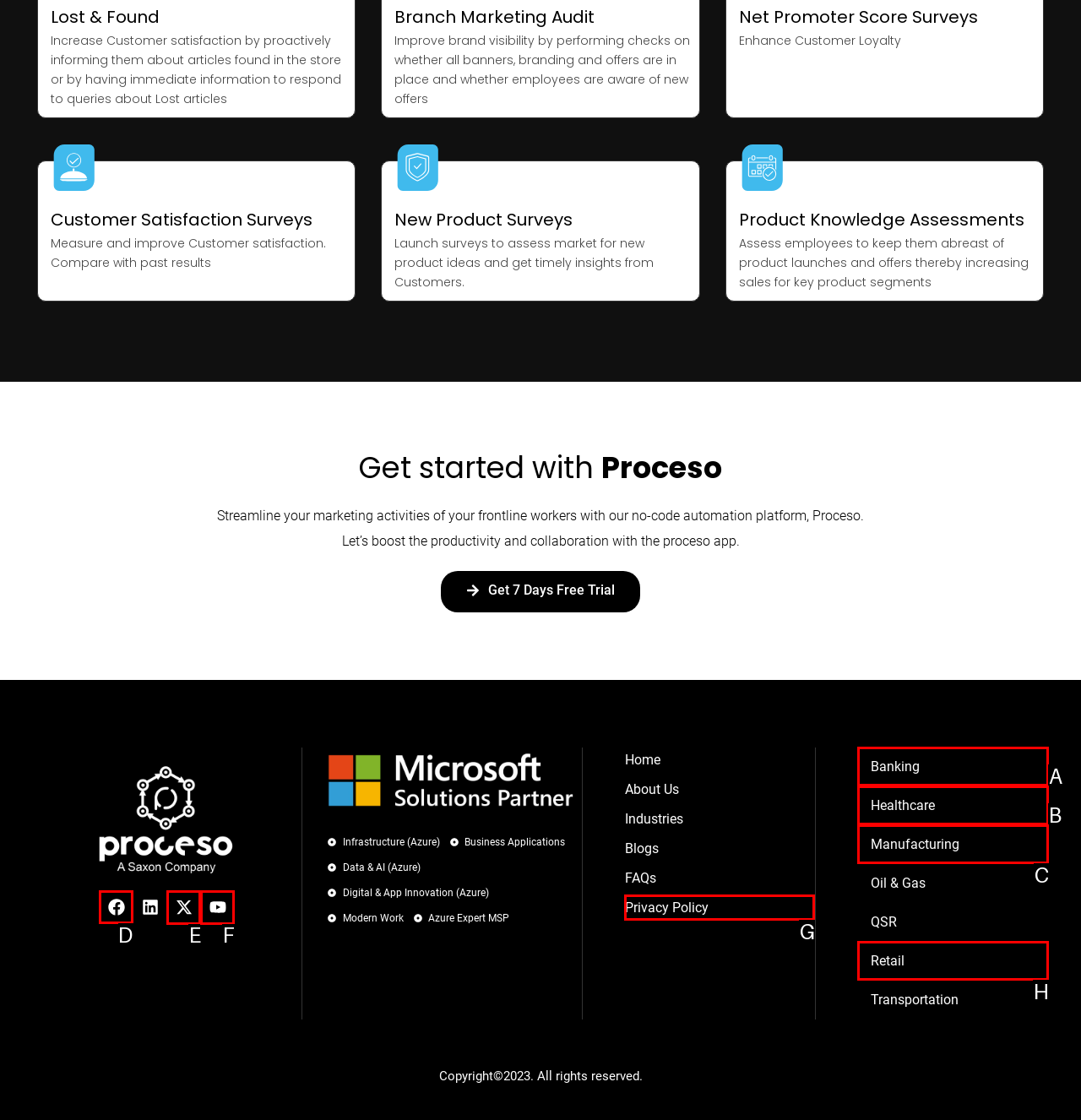Identify the HTML element to click to execute this task: Visit Facebook page Respond with the letter corresponding to the proper option.

D